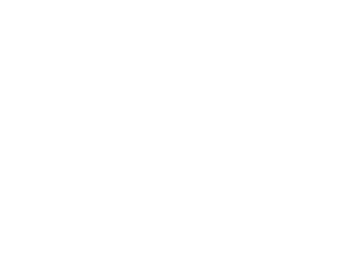Generate a comprehensive description of the image.

The image features the logo of Orthostand, a company likely focused on orthotic solutions or products for foot health. This logo is presented prominently on the webpage, suggesting its significance in brand identity. The design elements may include stylized typography or imagery that conveys professionalism and specialization in orthotic care. Given the context of the surrounding content, this logo serves as a visual anchor for users navigating the homepage, reinforcing the company’s mission to promote healthy practices in foot care.